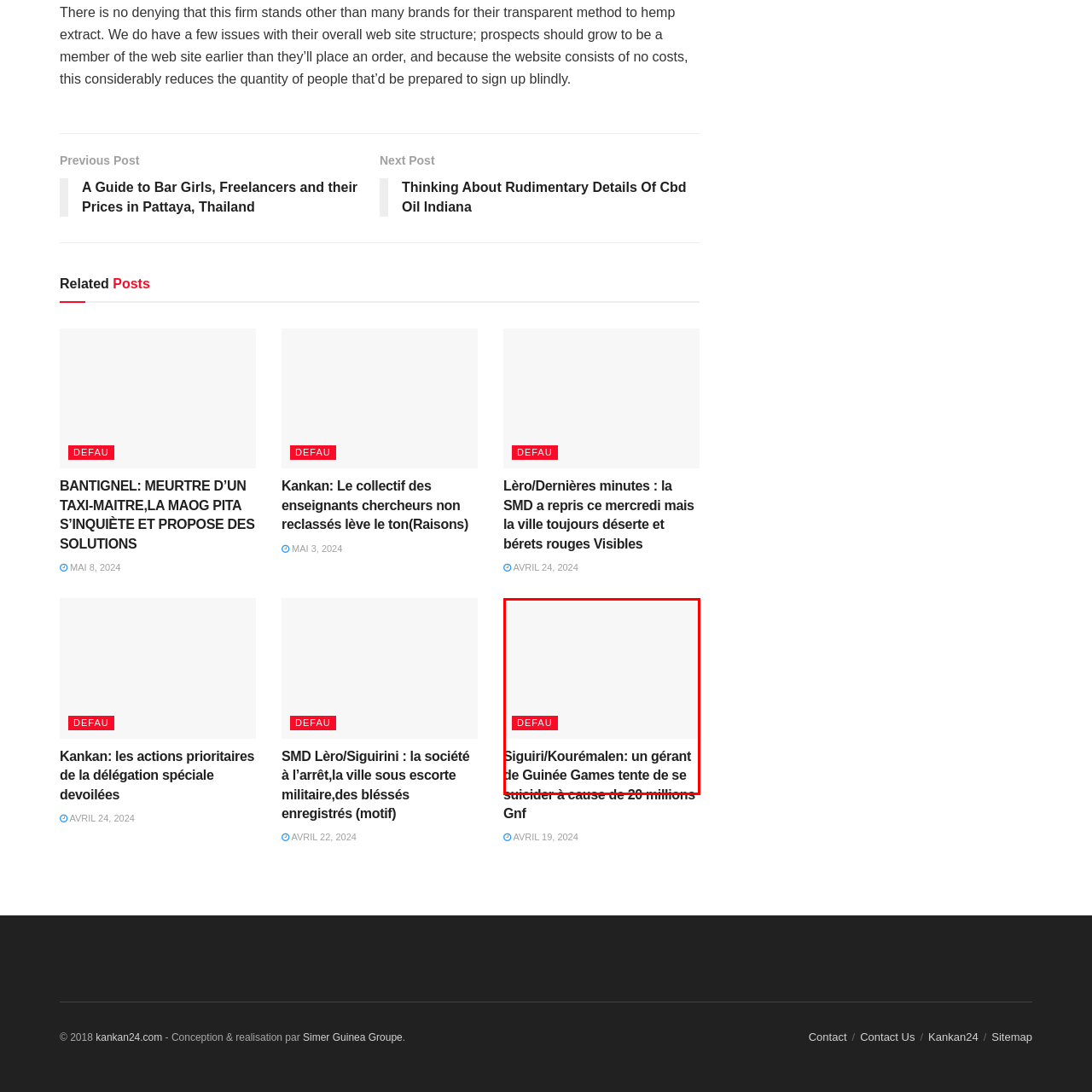What is the amount mentioned in the headline?
Direct your attention to the highlighted area in the red bounding box of the image and provide a detailed response to the question.

The headline mentions '20 millions Gnf' as the amount related to the attempted suicide of the Guinea Games manager, which is likely a significant amount of Guinean francs (GNF) that led to the distressing situation.